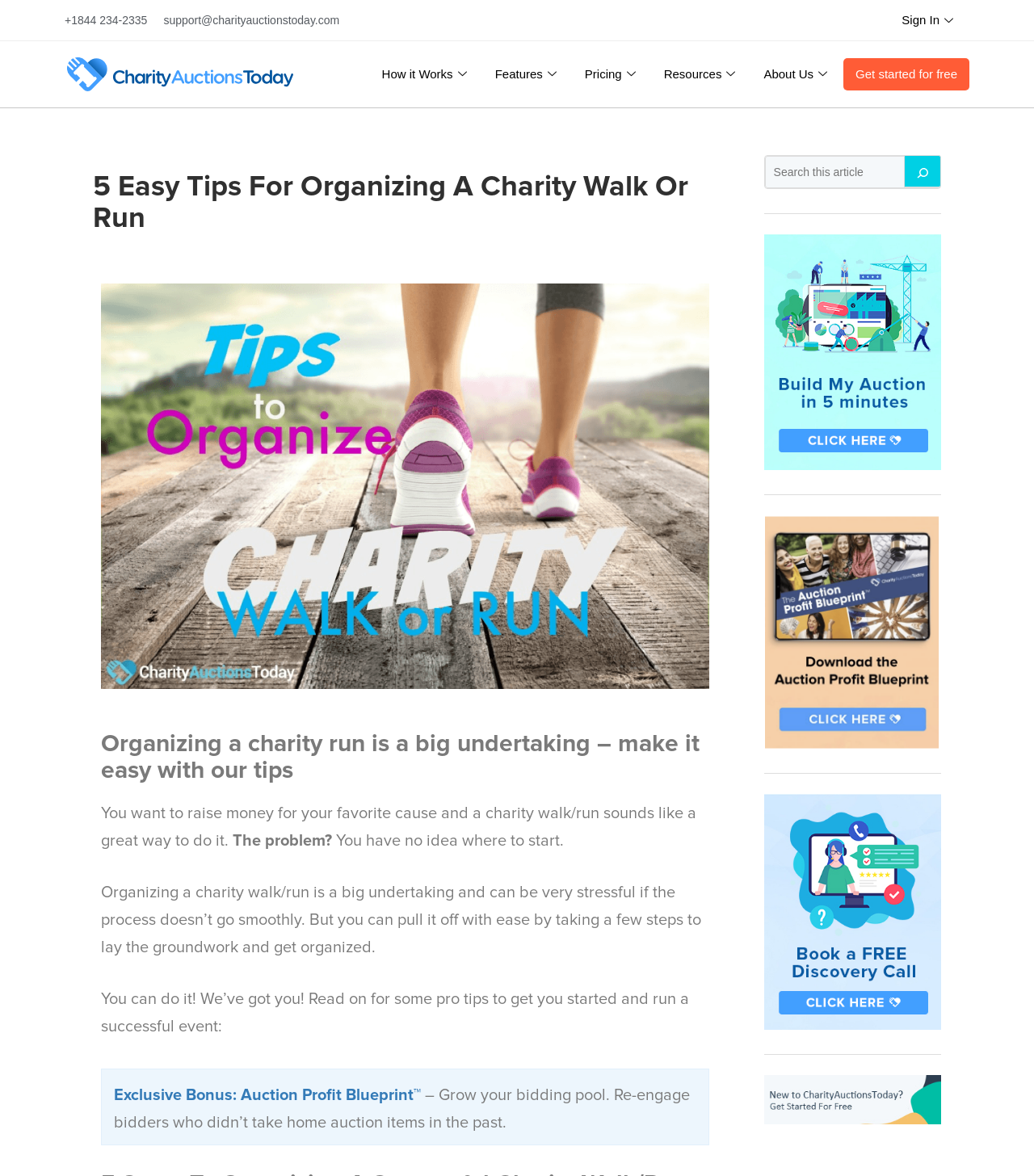Please locate the bounding box coordinates of the element that needs to be clicked to achieve the following instruction: "Call the phone number". The coordinates should be four float numbers between 0 and 1, i.e., [left, top, right, bottom].

[0.062, 0.01, 0.142, 0.024]